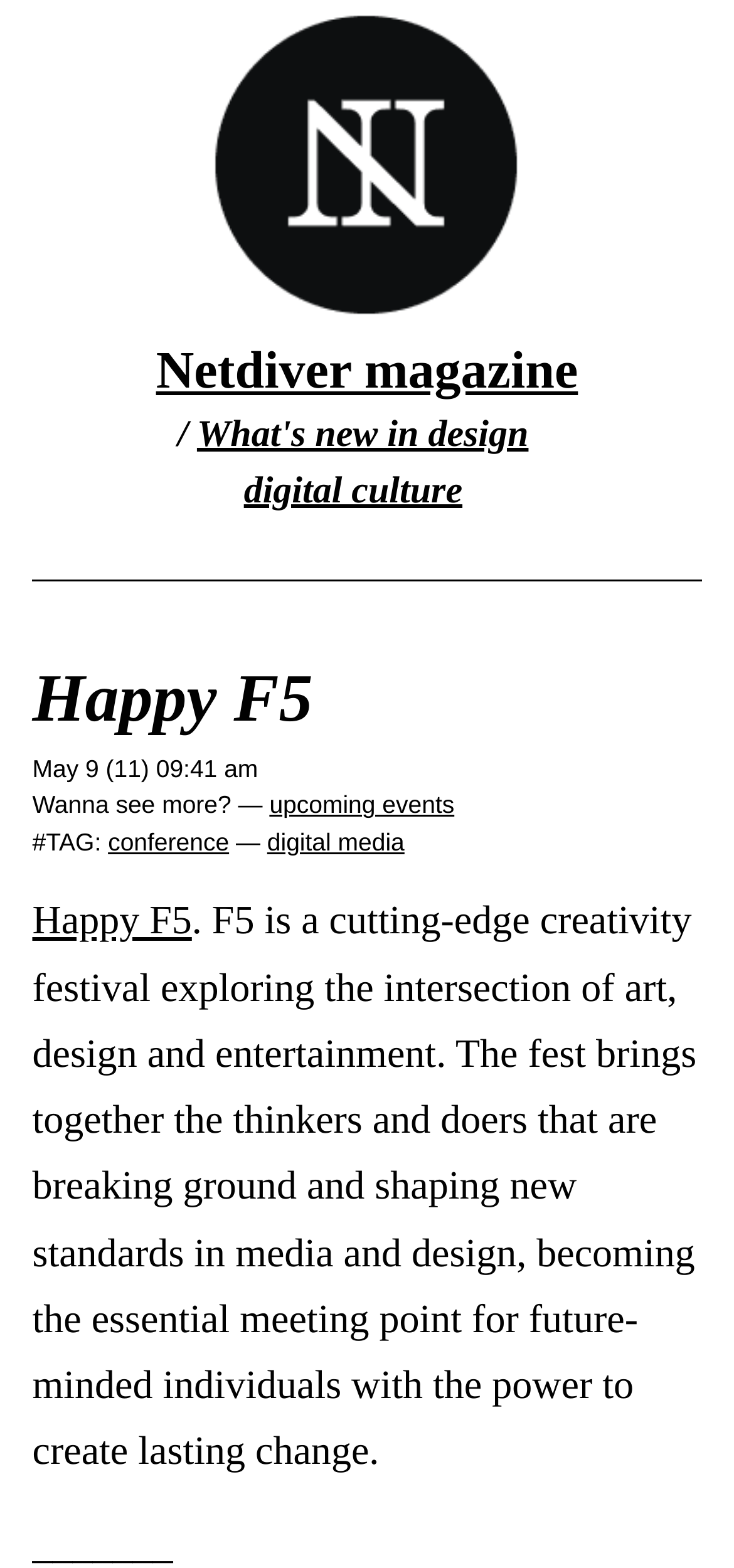What is the relationship between the Happy F5 festival and digital media?
Please utilize the information in the image to give a detailed response to the question.

The relationship between the Happy F5 festival and digital media can be found in the link element with the text 'digital media' which is located below the StaticText element with the text '#TAG:'.